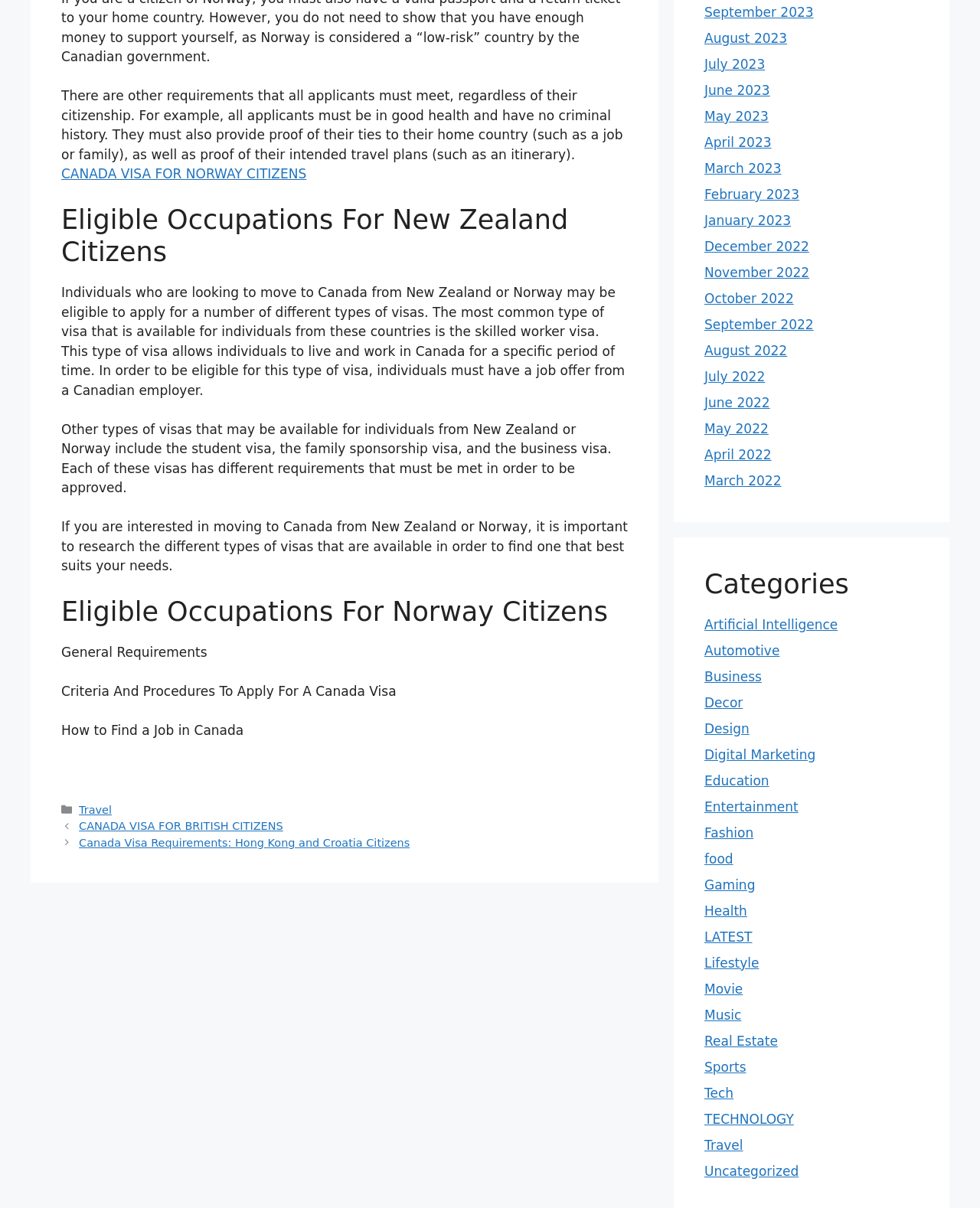Determine the bounding box coordinates of the element's region needed to click to follow the instruction: "Click on the link 'Travel'". Provide these coordinates as four float numbers between 0 and 1, formatted as [left, top, right, bottom].

[0.081, 0.665, 0.114, 0.675]